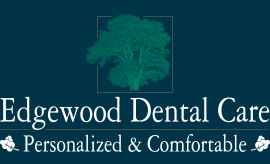Analyze the image and give a detailed response to the question:
What is emphasized in the clinic's tagline?

The tagline 'Personalized & Comfortable' beneath the main title of the logo emphasizes the clinic's commitment to providing tailored and soothing dental experiences for its patients, highlighting their focus on comfort and individualized care.